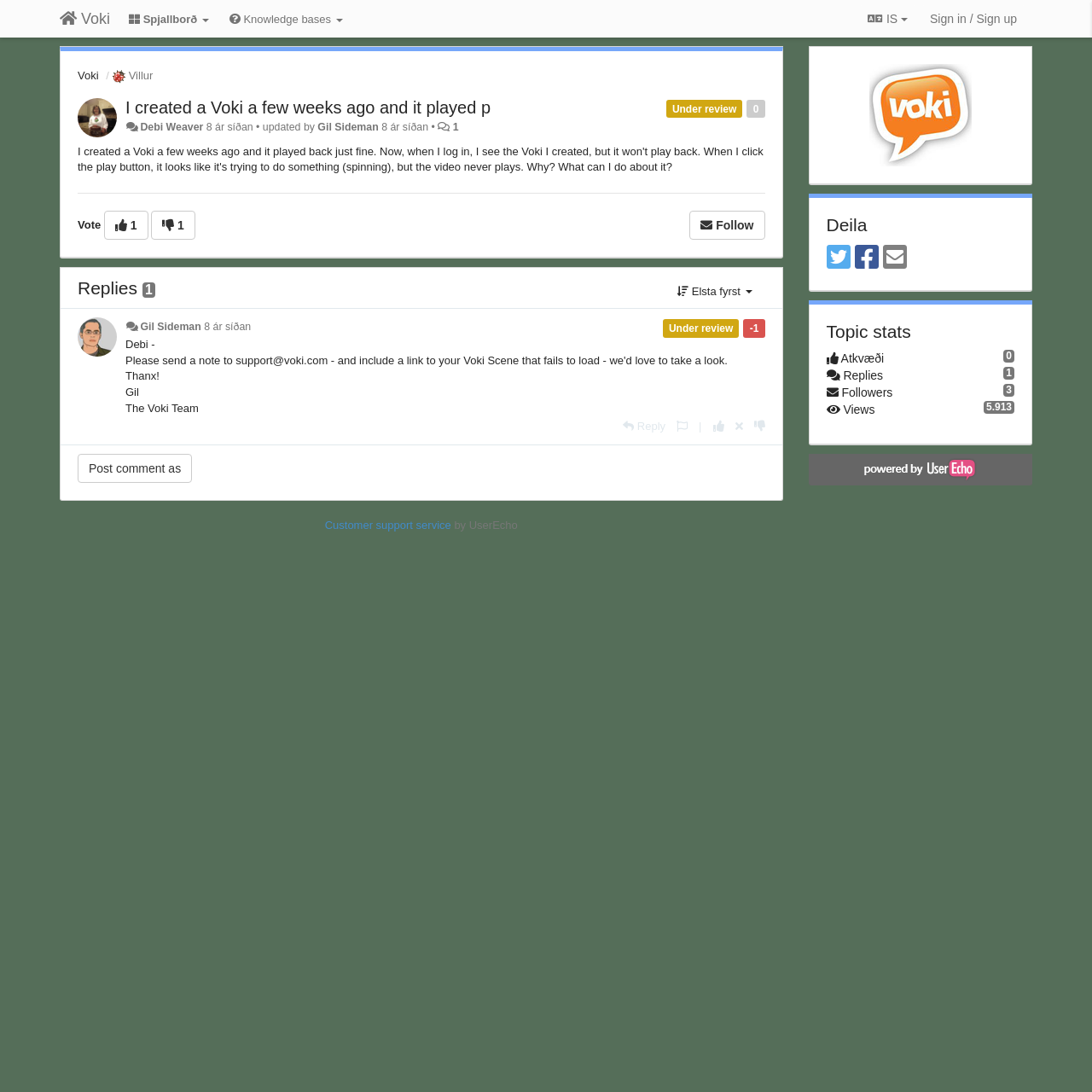Provide the bounding box coordinates for the UI element described in this sentence: "Contact". The coordinates should be four float values between 0 and 1, i.e., [left, top, right, bottom].

None